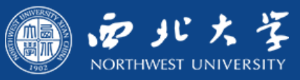Offer a detailed caption for the image presented.

The image features the emblem of Northwest University, which is prominently displayed against a deep blue background. The logo includes a circular seal on the left side, which features text and a symbol representative of the university’s heritage. Adjacent to this, the name "NORTHWEST UNIVERSITY" is presented in bold, white letters. The combination of the emblem and vibrant background underscores the university's identity and academic excellence.